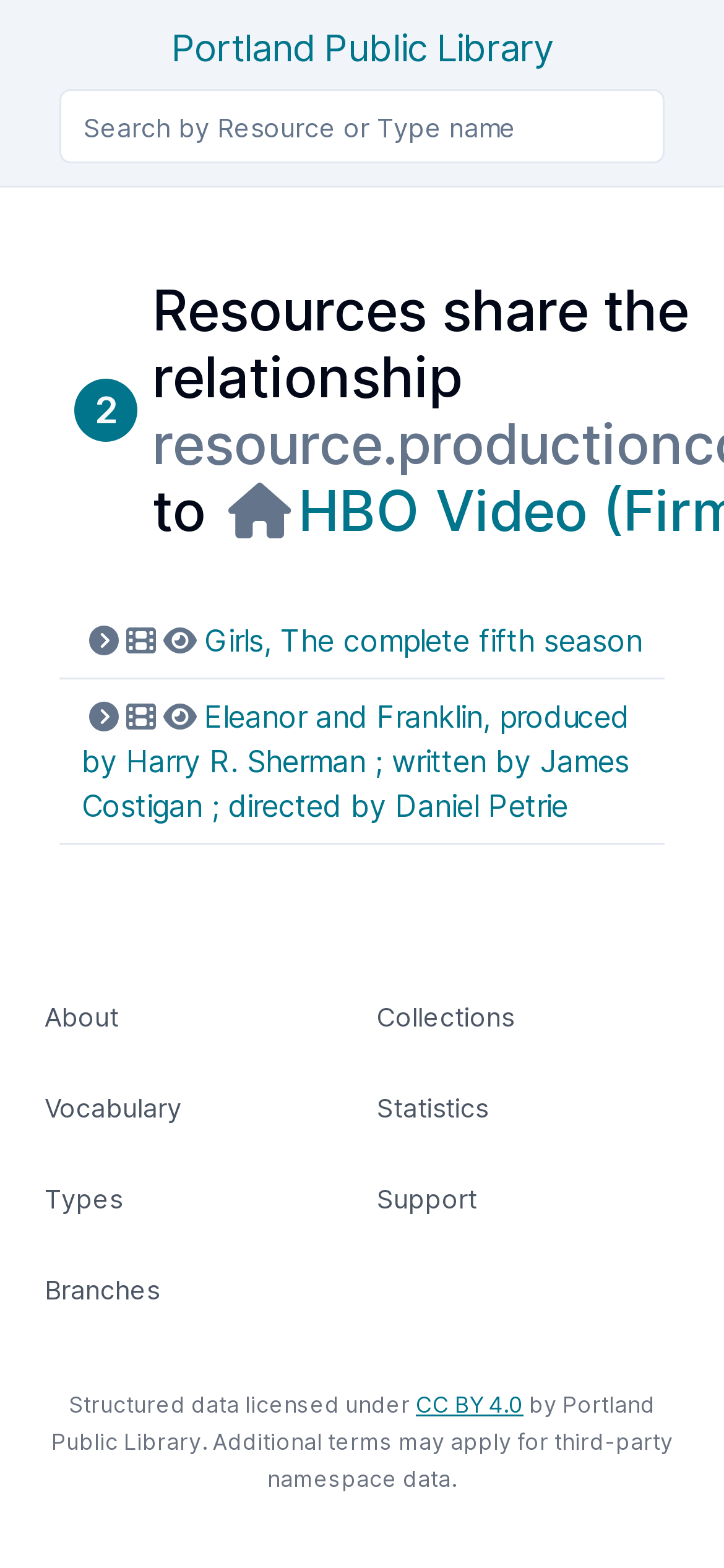Craft a detailed narrative of the webpage's structure and content.

The webpage appears to be a library catalog or database platform, with a focus on collaboration and visibility. At the top, there is a prominent heading displaying "Portland Public Library". Below this, a search bar is centered, allowing users to search for resources or type names. 

To the right of the search bar, there is a small text element displaying the number "2". Below the search bar, there are two links to specific resources: "Girls, The complete fifth season" and "Eleanor and Franklin, produced by Harry R. Sherman ; written by James Costigan ; directed by Daniel Petrie". 

At the bottom of the page, there is a footer navigation section with several links, including "About", "Vocabulary", "Types", "Branches", "Collections", "Statistics", and "Support". These links are divided into two columns, with the first four links on the left and the last four on the right. 

Additionally, there is a section at the bottom with licensing information, stating that structured data is licensed under CC BY 4.0, with additional terms applying to third-party namespace data. This section is attributed to Portland Public Library.